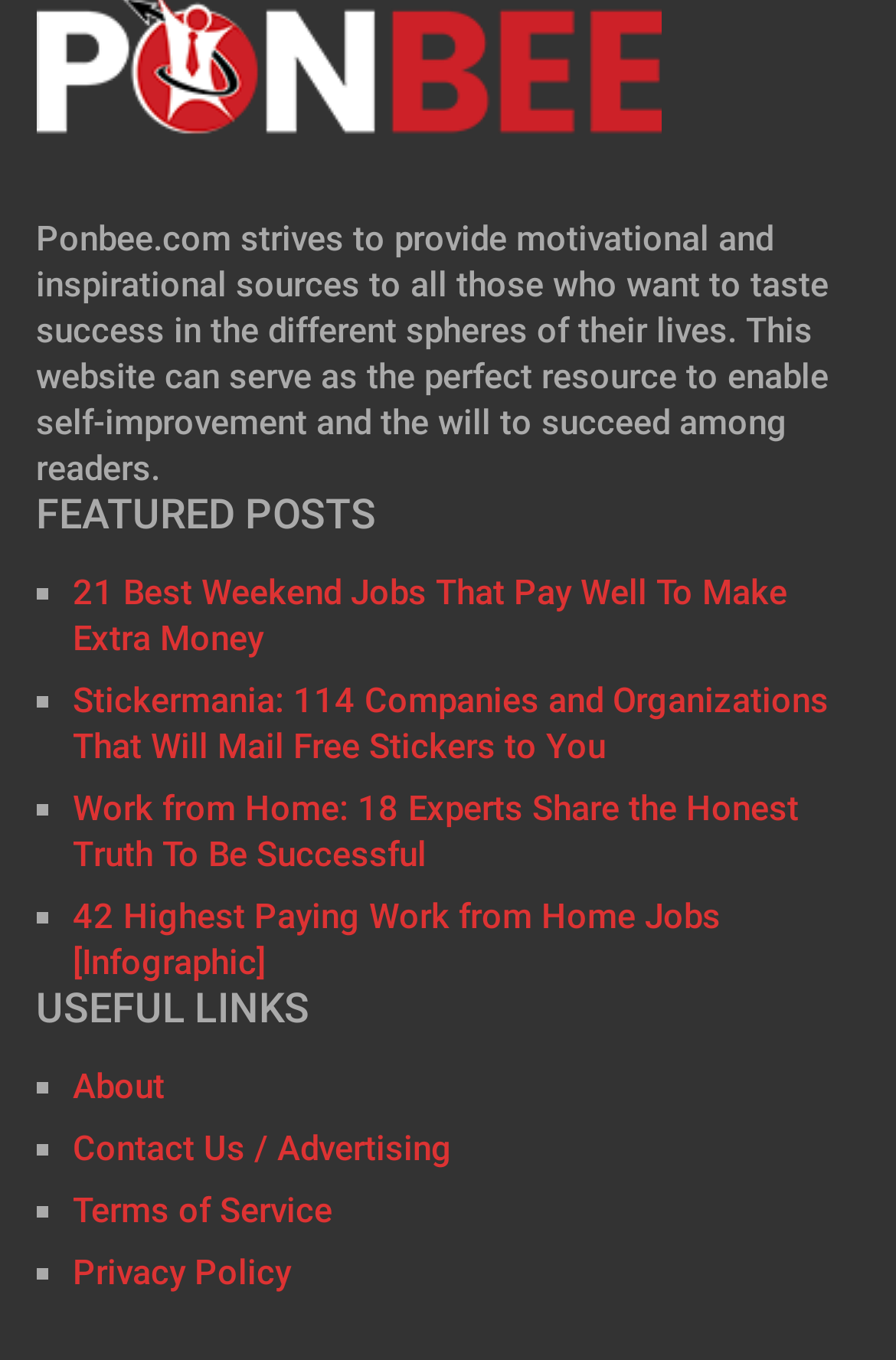Highlight the bounding box coordinates of the element you need to click to perform the following instruction: "check Terms of Service."

[0.081, 0.874, 0.371, 0.905]